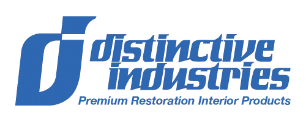Create a vivid and detailed description of the image.

The image features the logo of Distinctive Industries, a company specializing in premium restoration interior products for classic cars. The logo is predominantly blue and incorporates a stylized "D" that seamlessly integrates into the text. Below the company name, the tagline "Premium Restoration Interior Products" emphasizes their commitment to high-quality automotive interiors, particularly for vintage models like the Camaro and Firebird. This branding positions Distinctive Industries as a trusted name in the restoration community, appealing to car enthusiasts looking to enhance or restore their vehicle's interior quality.